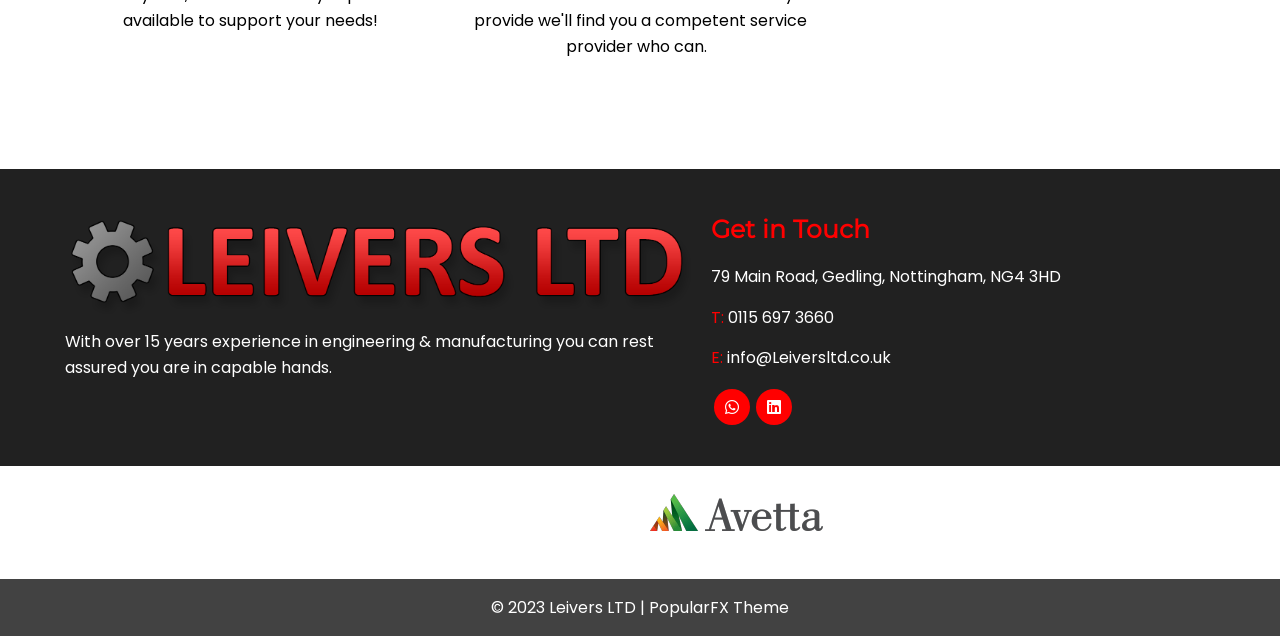What is the company's address?
Look at the image and respond with a one-word or short phrase answer.

79 Main Road, Gedling, Nottingham, NG4 3HD